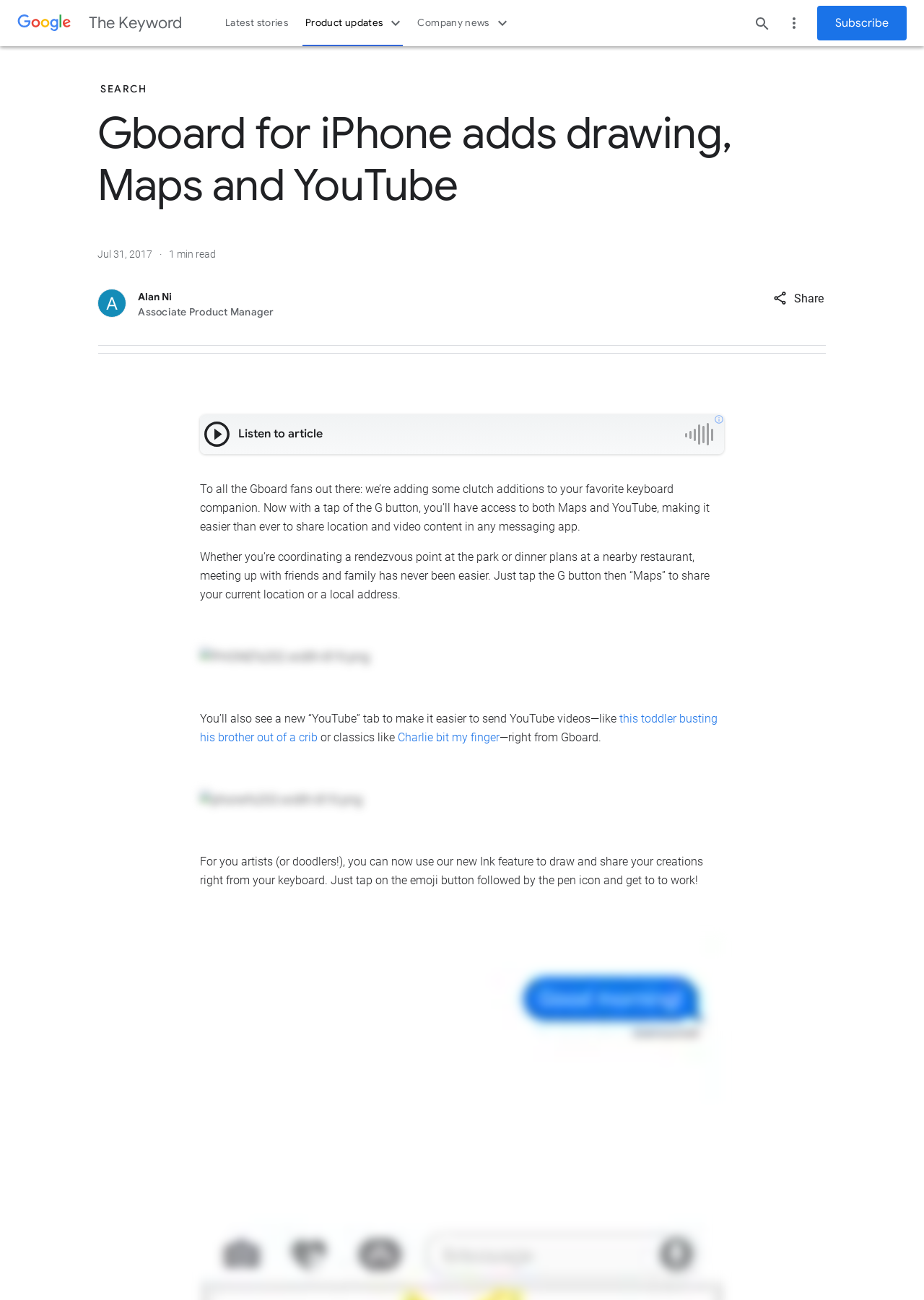What is the name of the company behind Gboard? Observe the screenshot and provide a one-word or short phrase answer.

Google